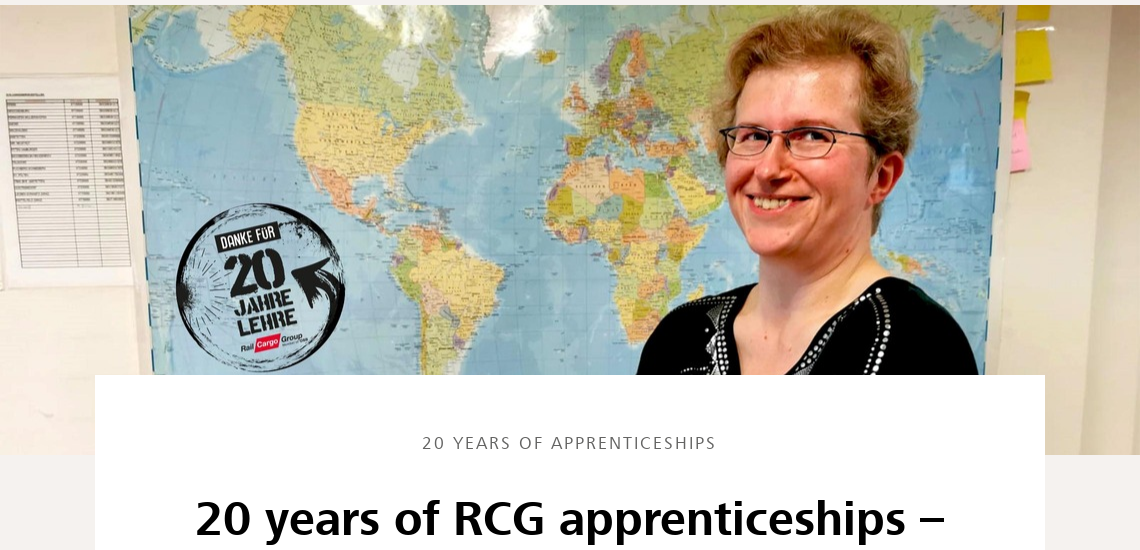Explain the image in a detailed way.

The image features a smiling woman standing in front of a large world map, celebrating 20 years of apprenticeships at Rail Cargo Group (RCG). Her attire includes a black top with intricate designs, and she wears glasses, contributing to her approachable demeanor. Prominently displayed on the map is a circular logo that reads "Danke für 20 Jahre Lehre" alongside an arrow, emphasizing the milestone in RCG’s apprenticeship program. The background also shows a list mounted on the wall, hinting at the organized and educational environment. This visual representation underscores the importance of the apprenticeship initiative and highlights the personal connection of individuals involved in shaping the program’s success.